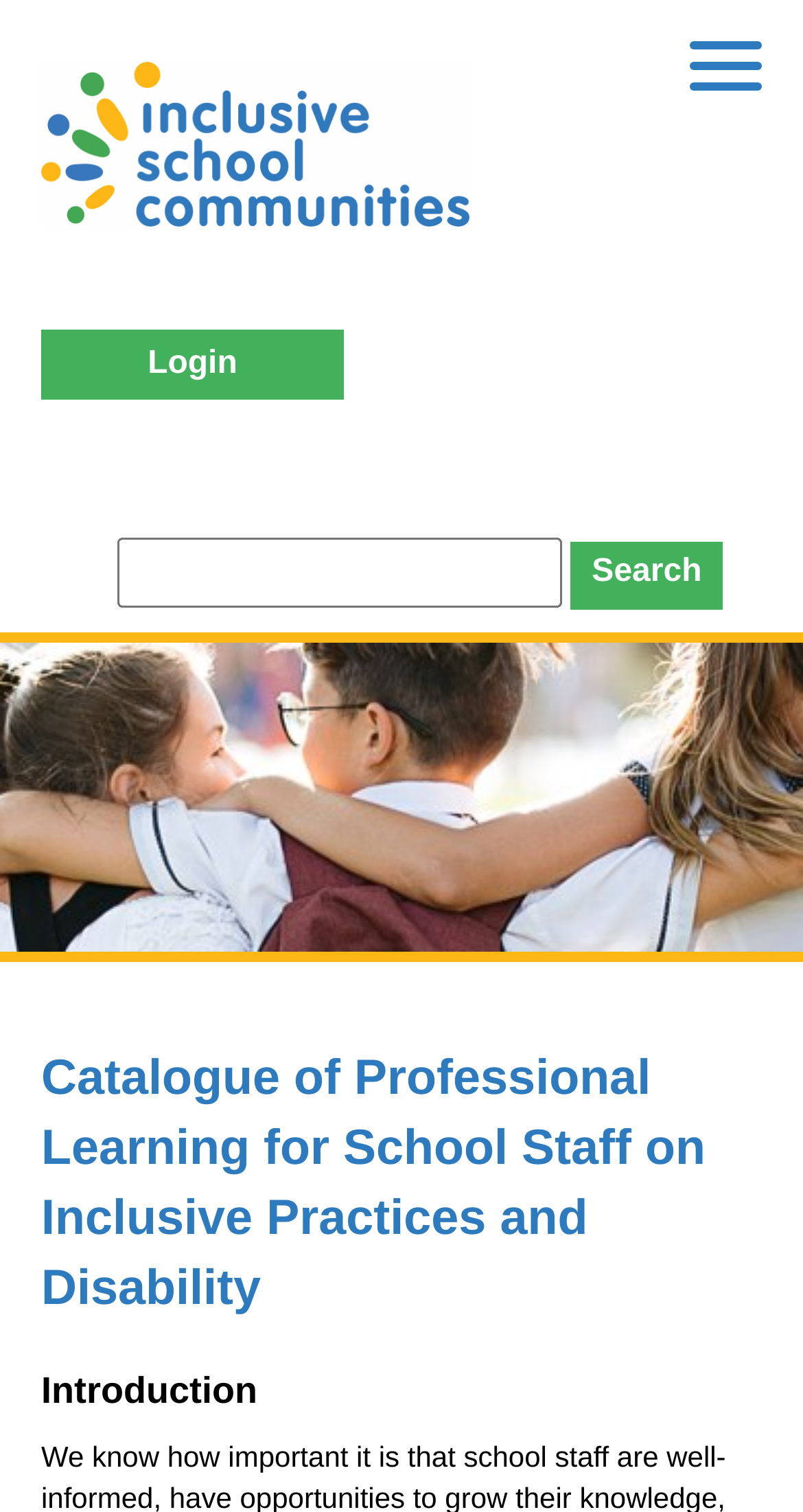Is the textbox a required field? Observe the screenshot and provide a one-word or short phrase answer.

No